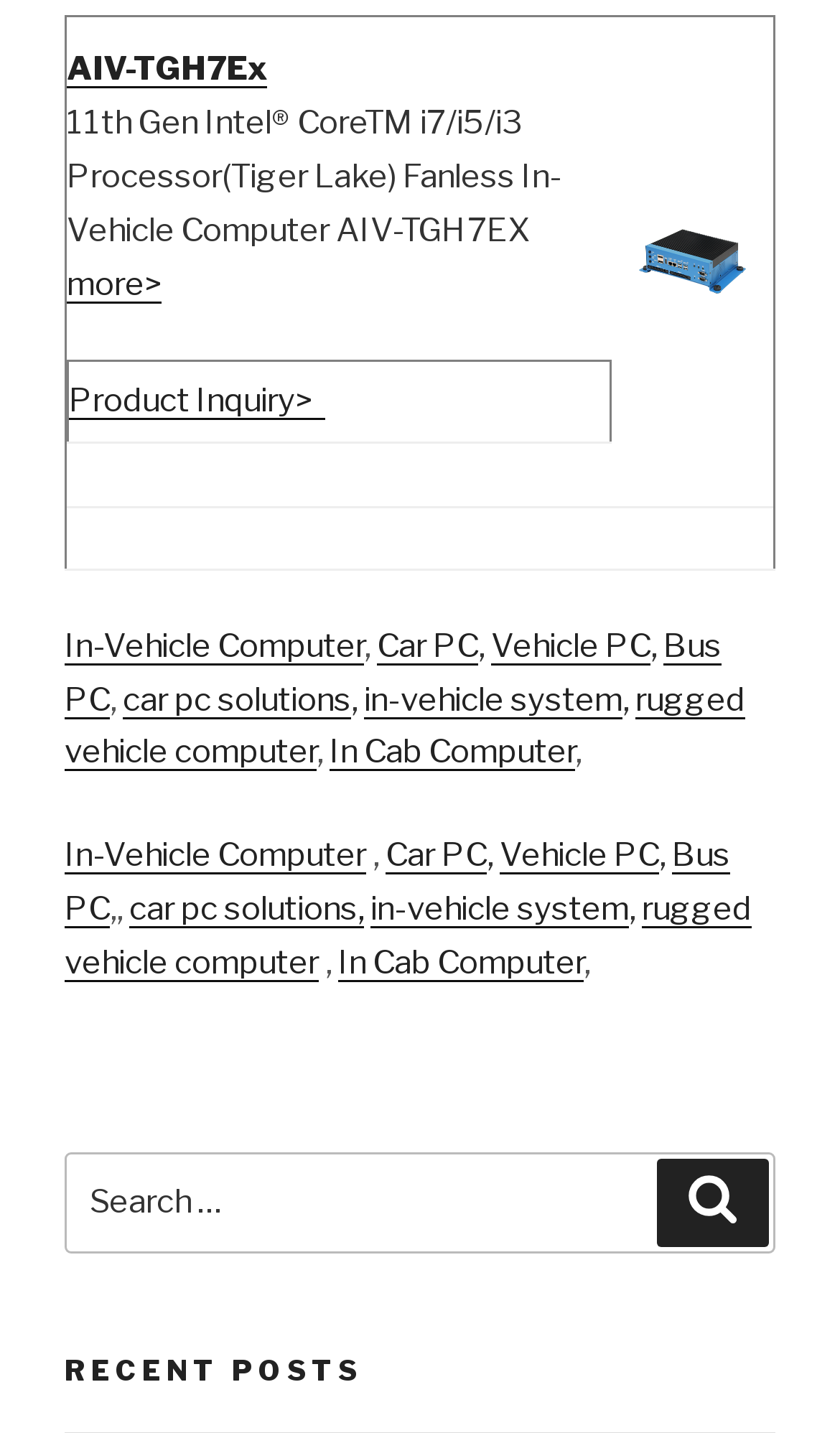Provide the bounding box coordinates of the area you need to click to execute the following instruction: "Read recent posts".

[0.077, 0.943, 0.923, 0.97]